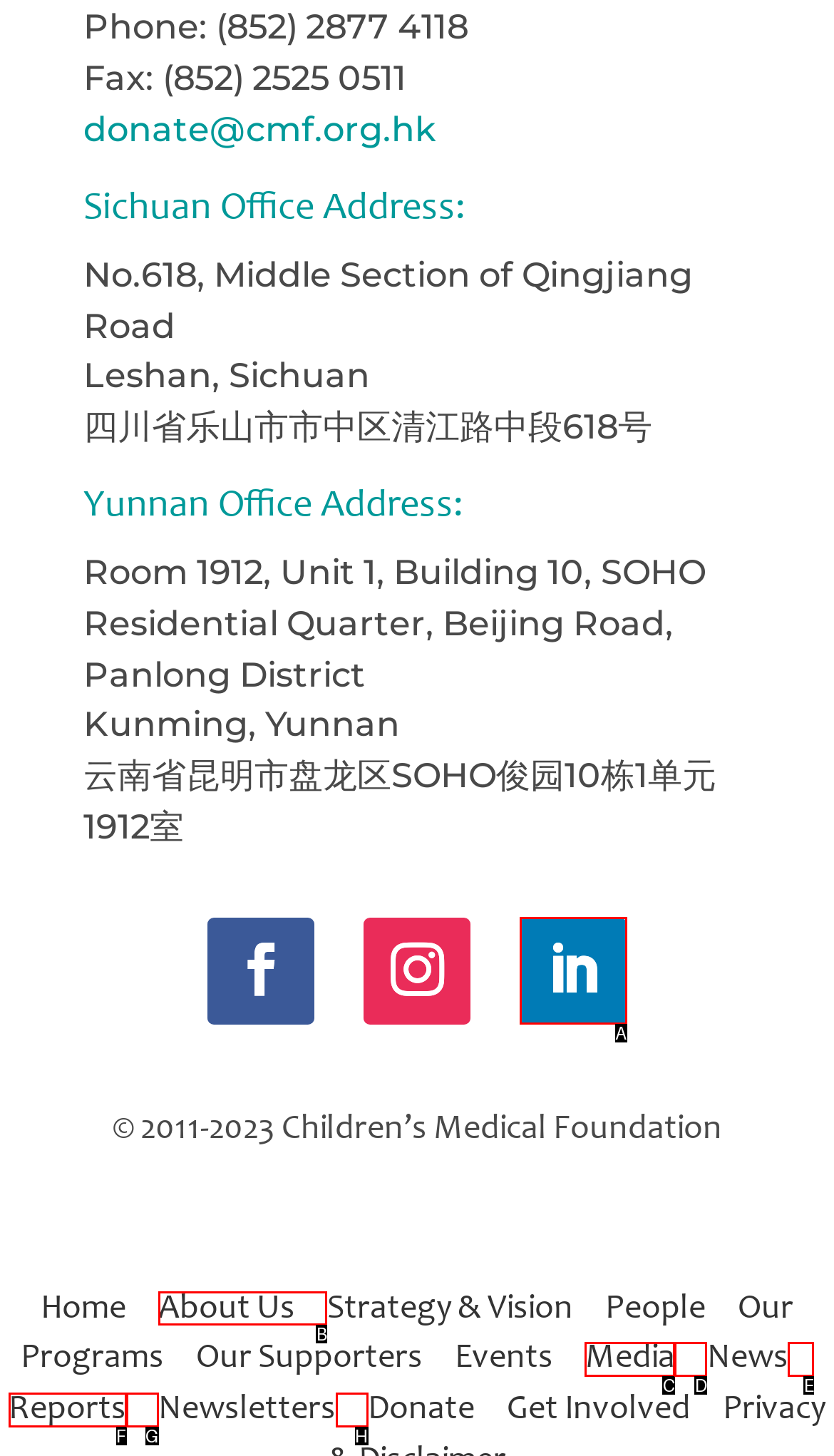Tell me the letter of the UI element to click in order to accomplish the following task: View the 'About Us' page
Answer with the letter of the chosen option from the given choices directly.

B